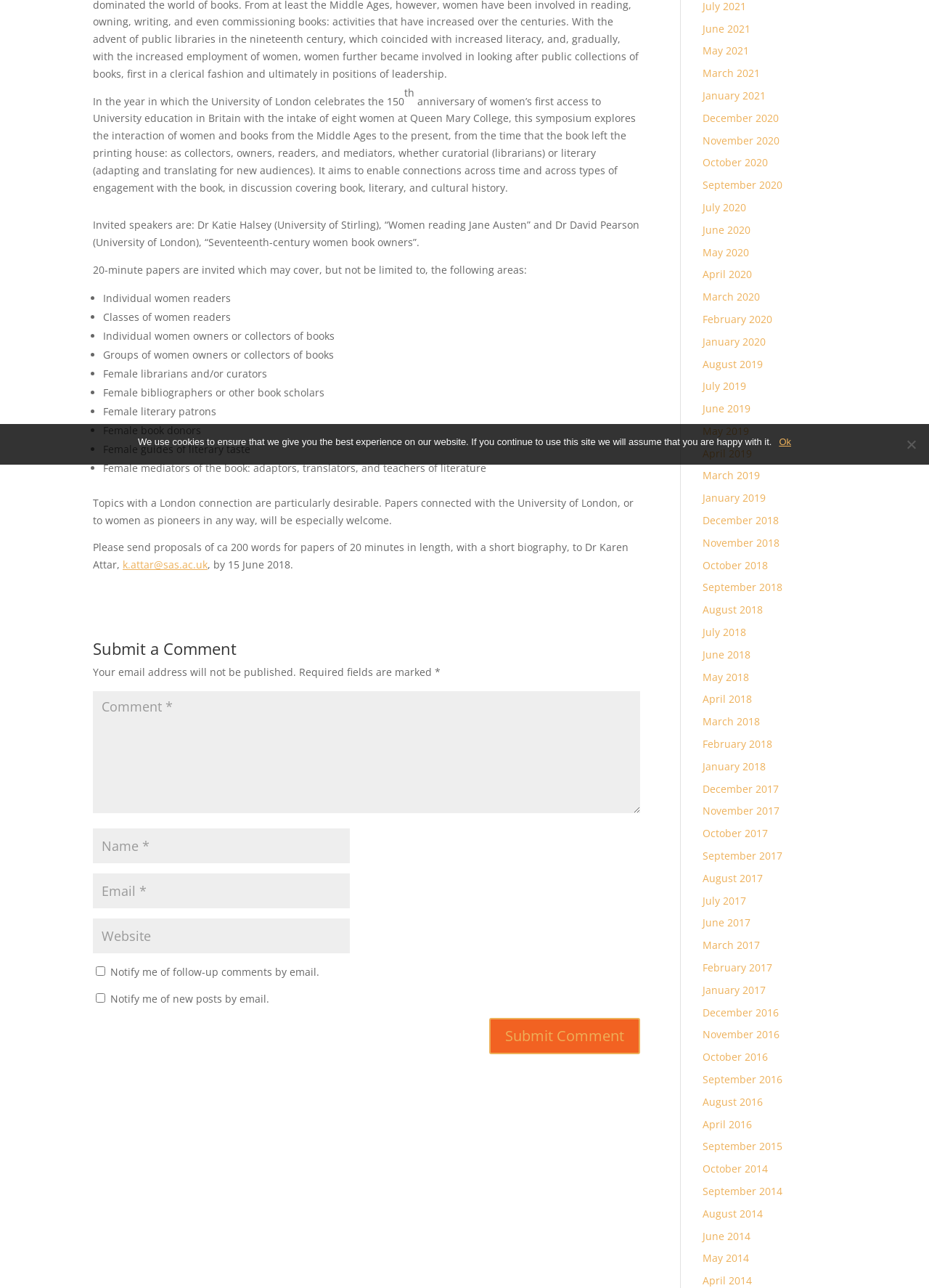Based on the element description input value="Email *" aria-describedby="email-notes" name="email", identify the bounding box of the UI element in the given webpage screenshot. The coordinates should be in the format (top-left x, top-left y, bottom-right x, bottom-right y) and must be between 0 and 1.

[0.1, 0.678, 0.377, 0.705]